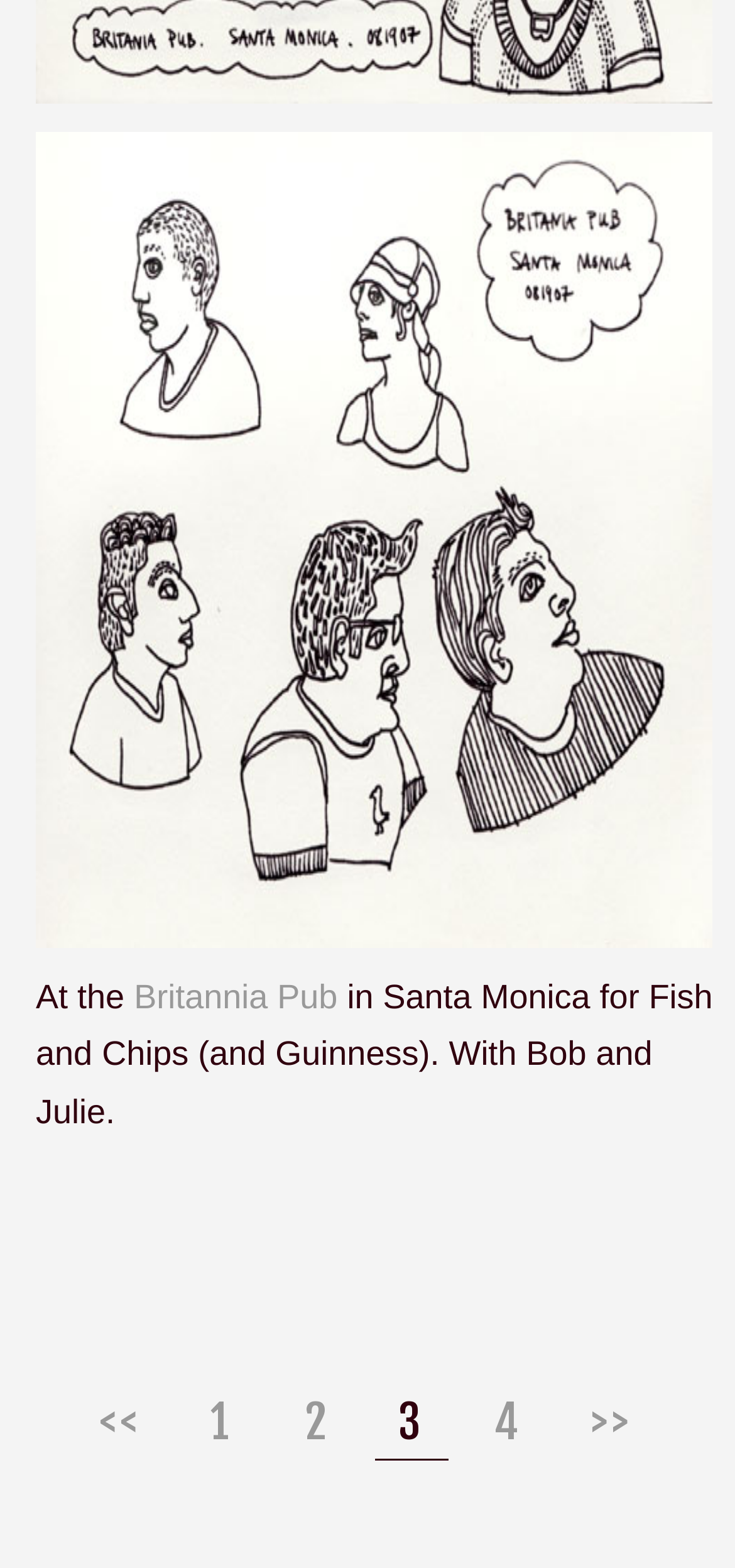What is the name of the pub?
Using the image provided, answer with just one word or phrase.

Britannia Pub